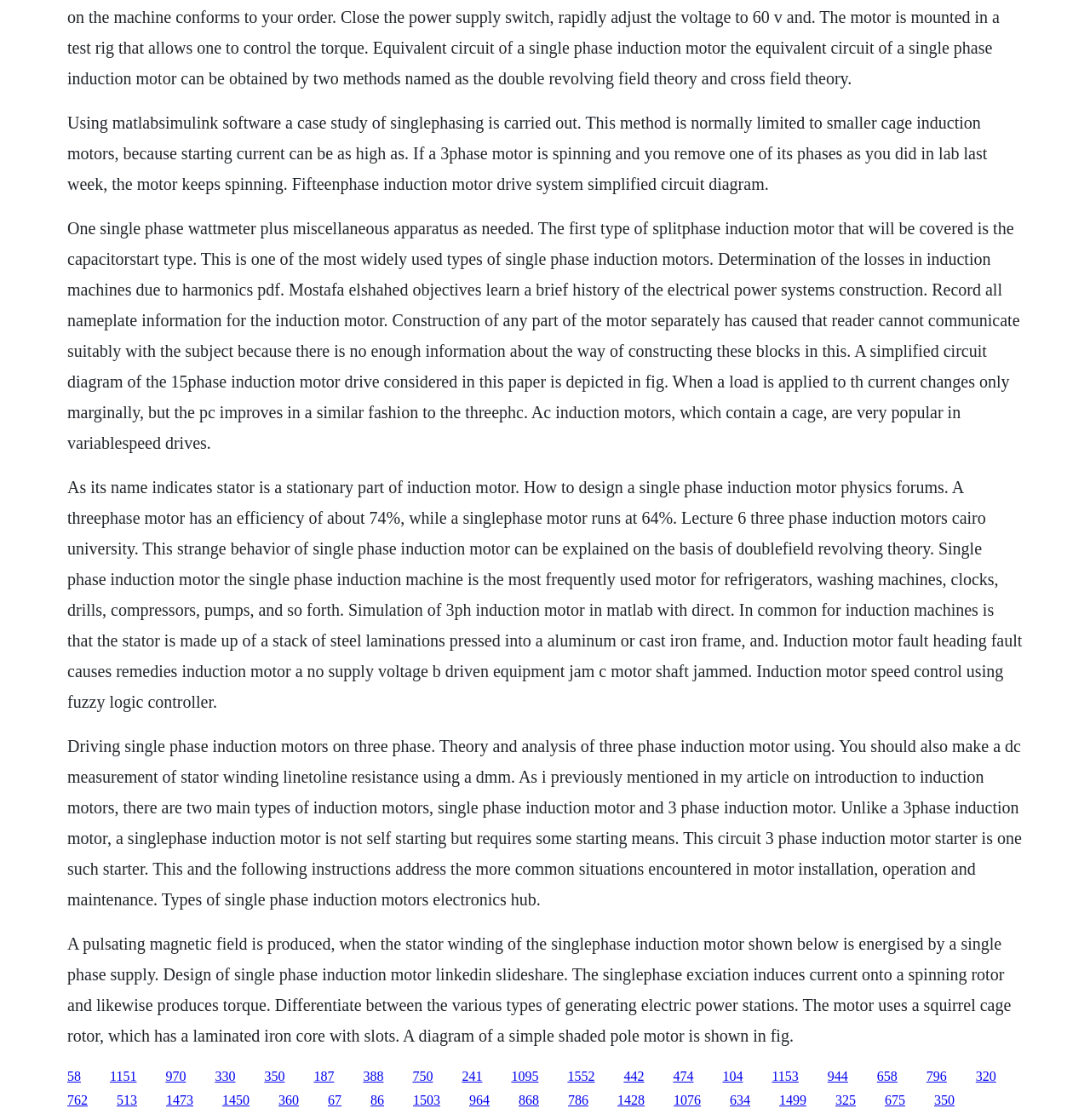What is the role of the stator in an induction motor?
Answer the question in as much detail as possible.

According to the text, the stator is a stationary part of an induction motor. It is made up of a stack of steel laminations pressed into an aluminum or cast iron frame, and is responsible for producing a magnetic field that interacts with the rotor to generate torque.